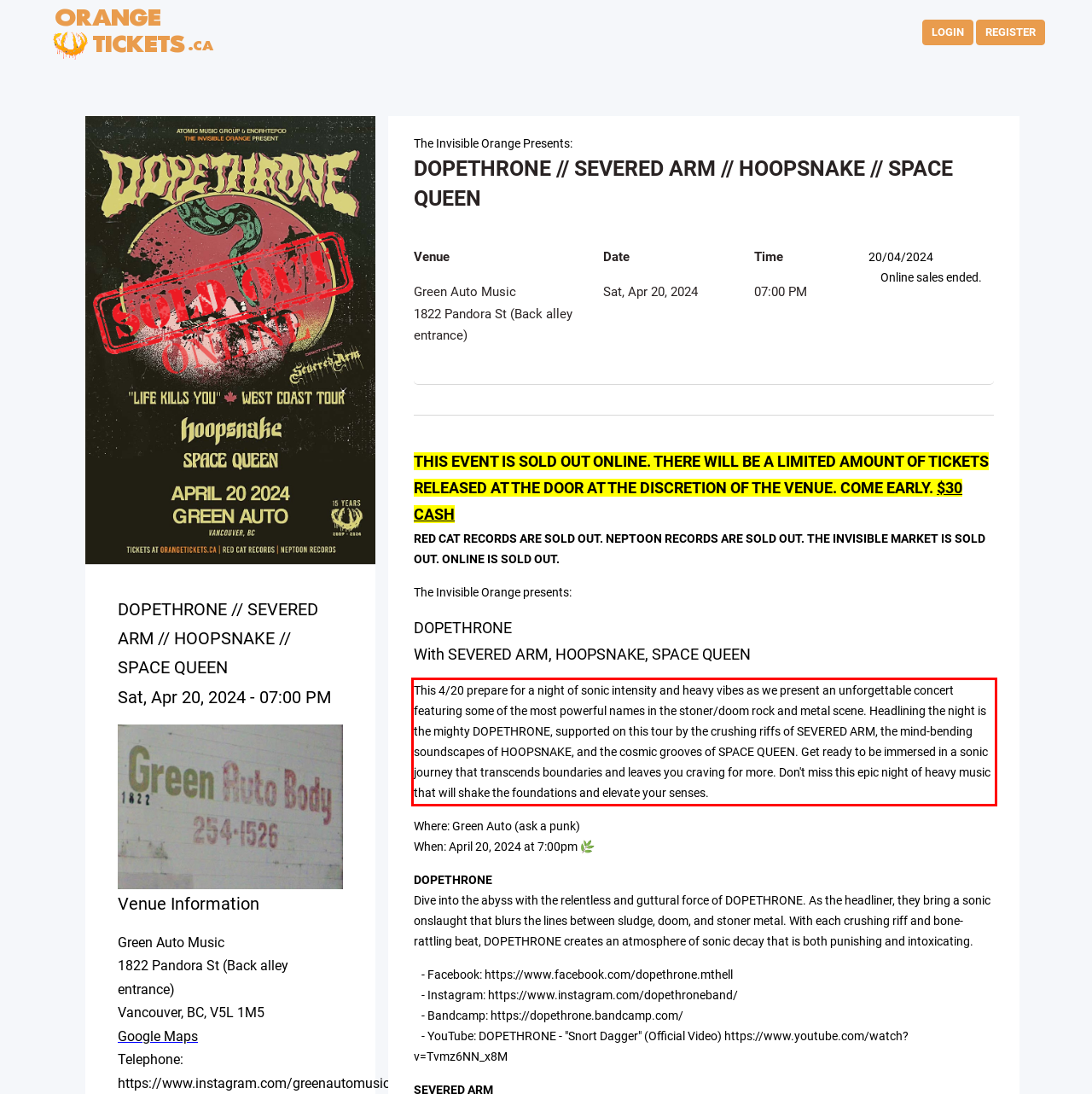Given a screenshot of a webpage, identify the red bounding box and perform OCR to recognize the text within that box.

This 4/20 prepare for a night of sonic intensity and heavy vibes as we present an unforgettable concert featuring some of the most powerful names in the stoner/doom rock and metal scene. Headlining the night is the mighty DOPETHRONE, supported on this tour by the crushing riffs of SEVERED ARM, the mind-bending soundscapes of HOOPSNAKE, and the cosmic grooves of SPACE QUEEN. Get ready to be immersed in a sonic journey that transcends boundaries and leaves you craving for more. Don't miss this epic night of heavy music that will shake the foundations and elevate your senses.